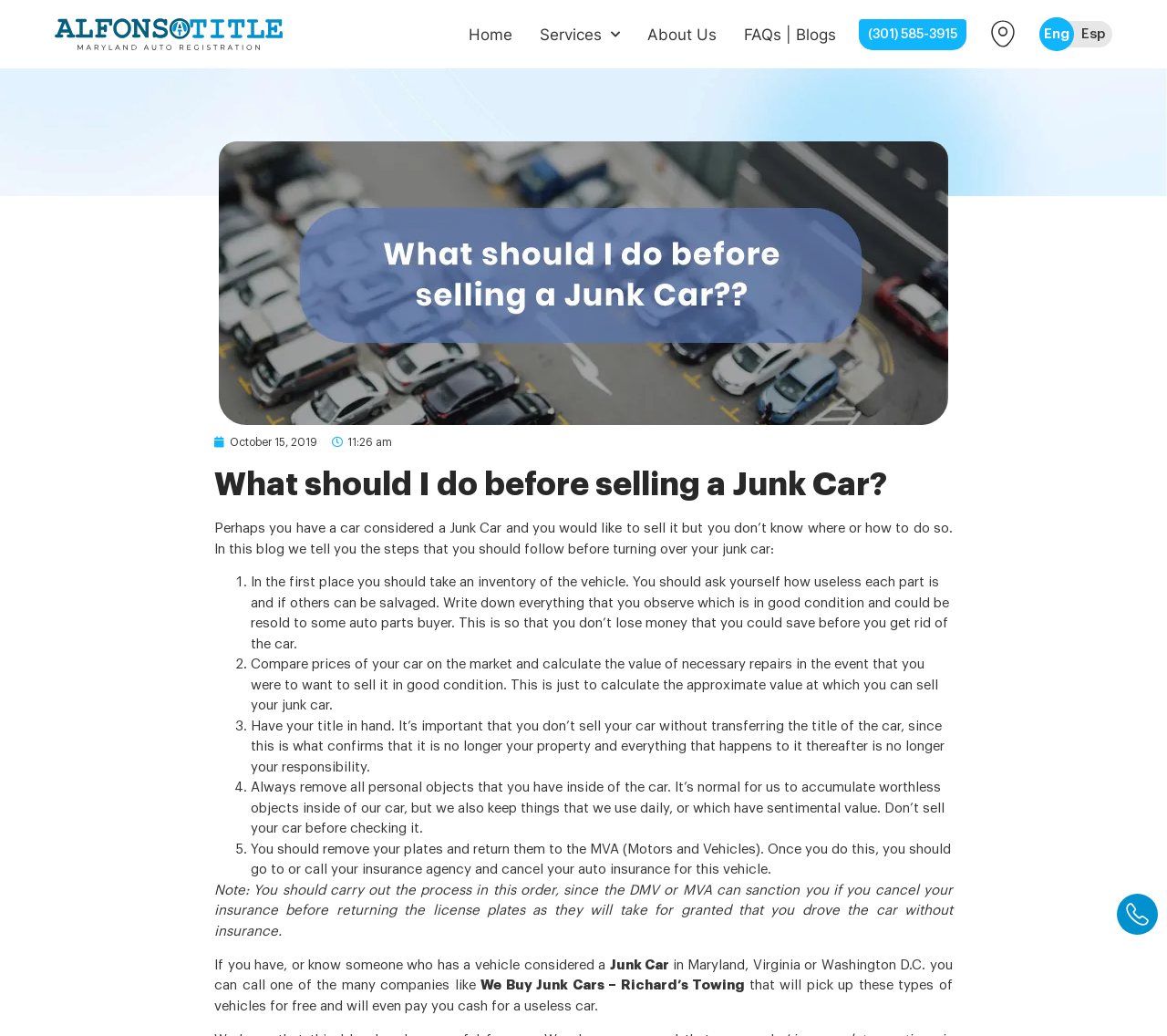Please pinpoint the bounding box coordinates for the region I should click to adhere to this instruction: "Contact 'We Buy Junk Cars – Richard’s Towing'".

[0.412, 0.945, 0.642, 0.958]